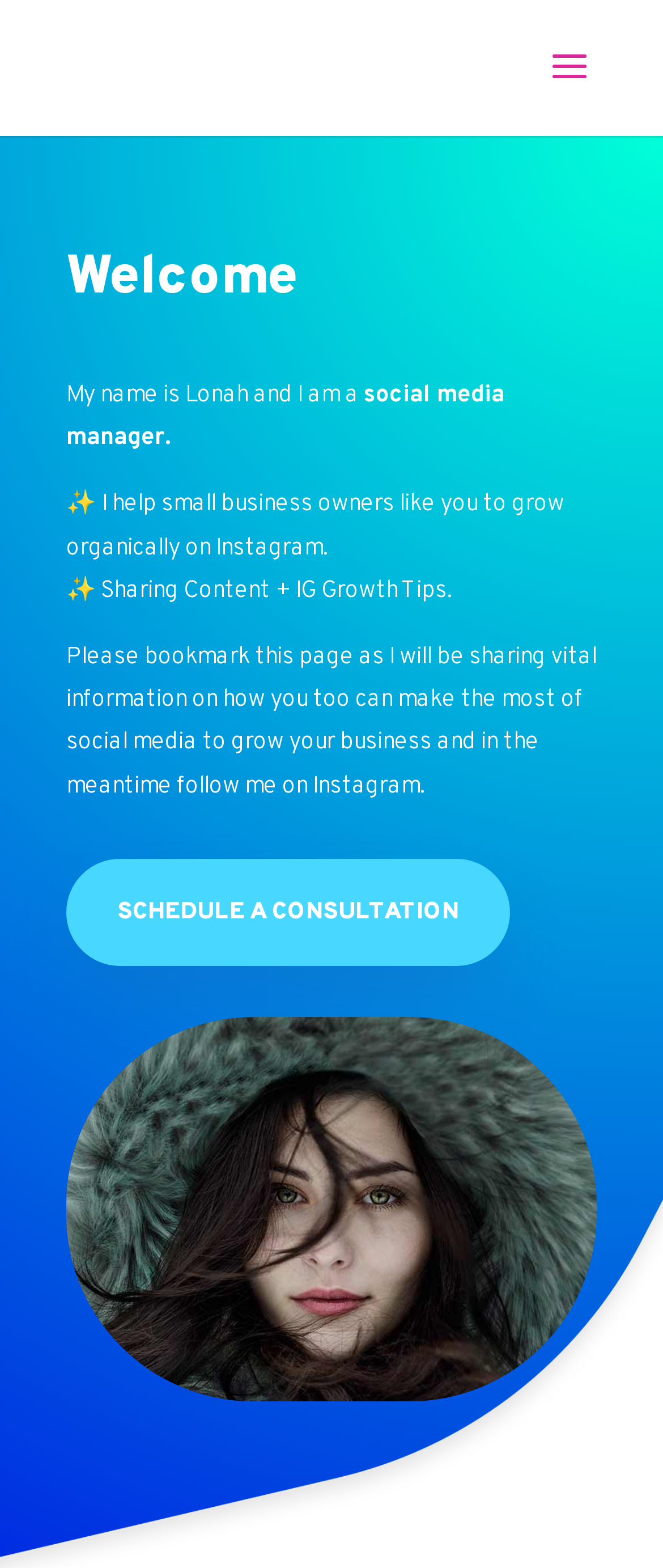Provide a one-word or short-phrase answer to the question:
What is the call-to-action on the webpage?

Schedule a consultation